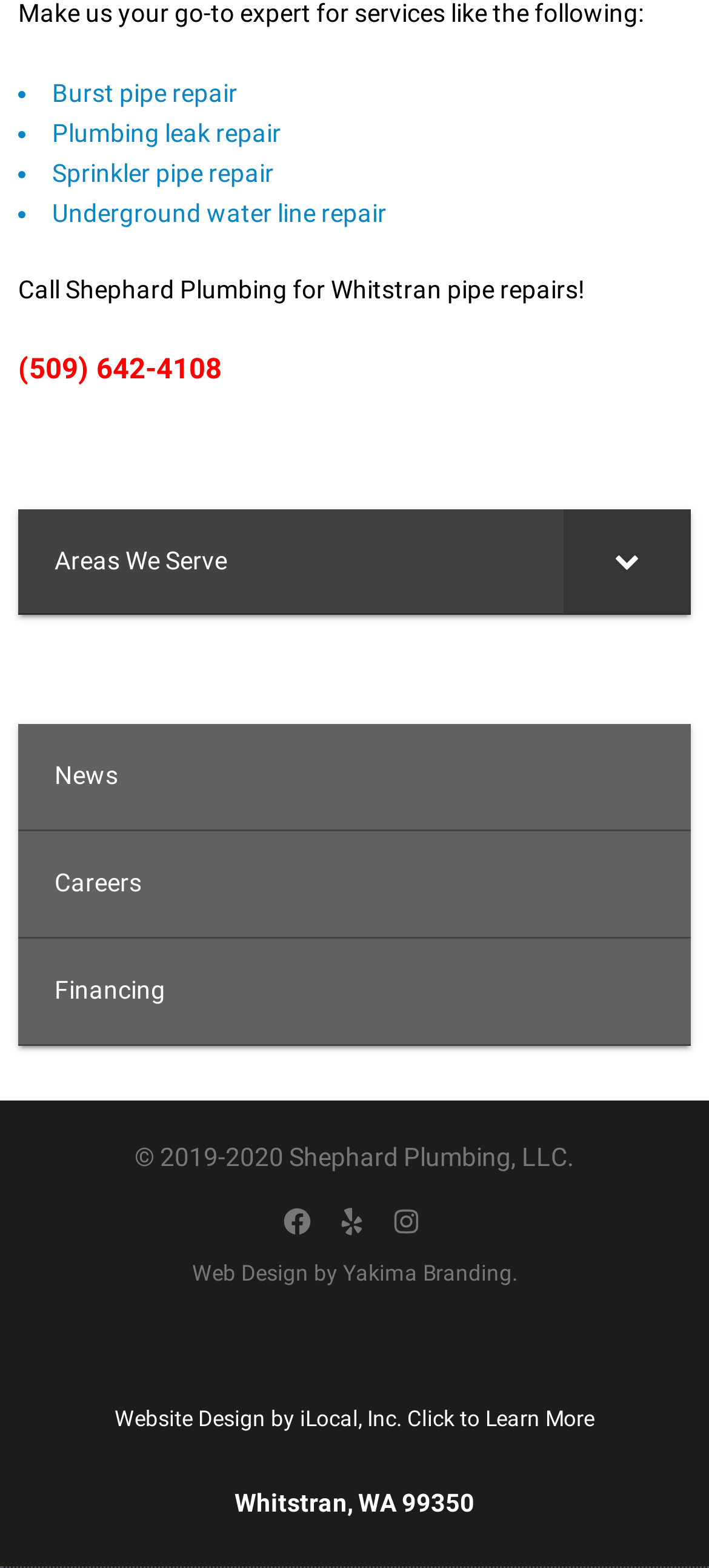Locate the bounding box coordinates of the clickable area needed to fulfill the instruction: "Learn more about Website Design by iLocal, Inc.".

[0.162, 0.896, 0.838, 0.913]